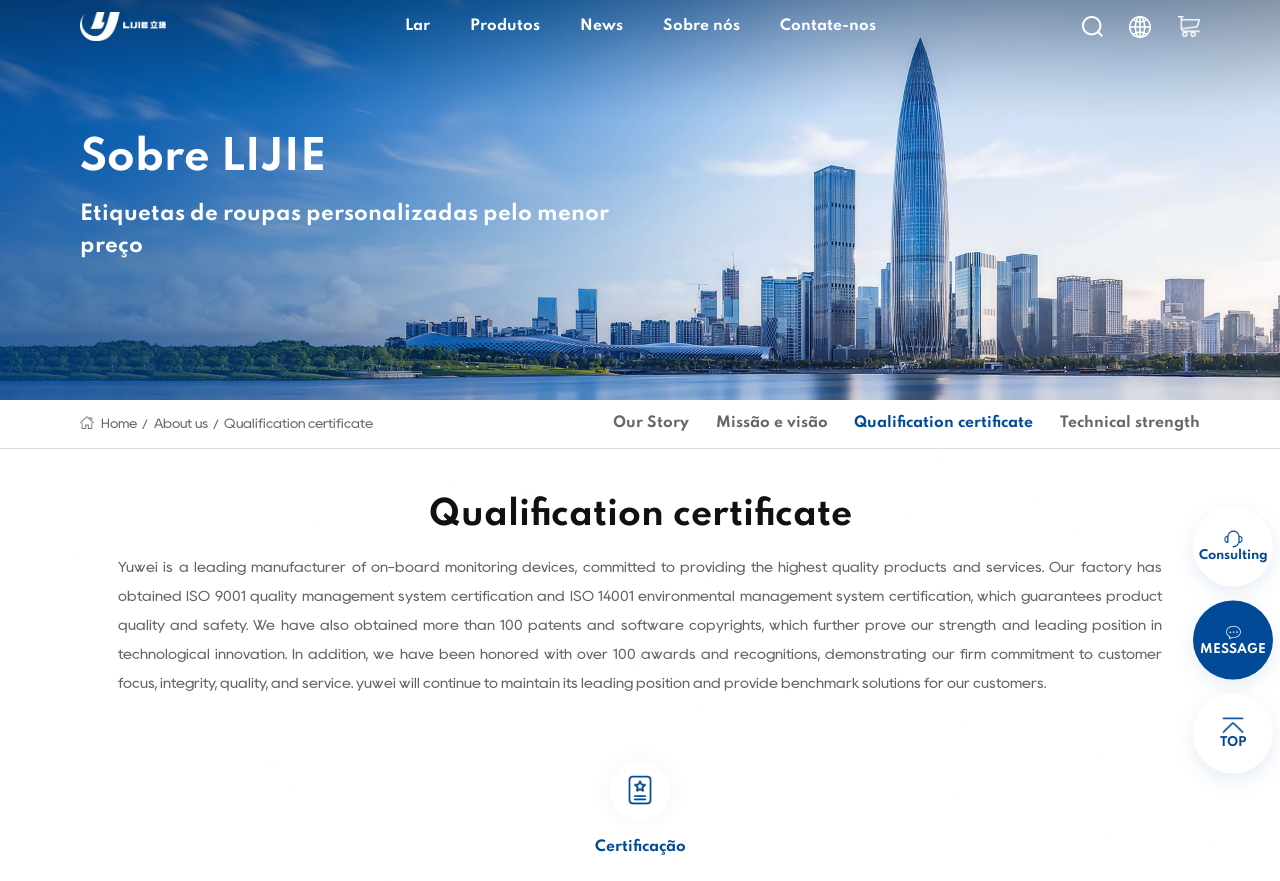How many images are there on the webpage?
Give a one-word or short phrase answer based on the image.

5